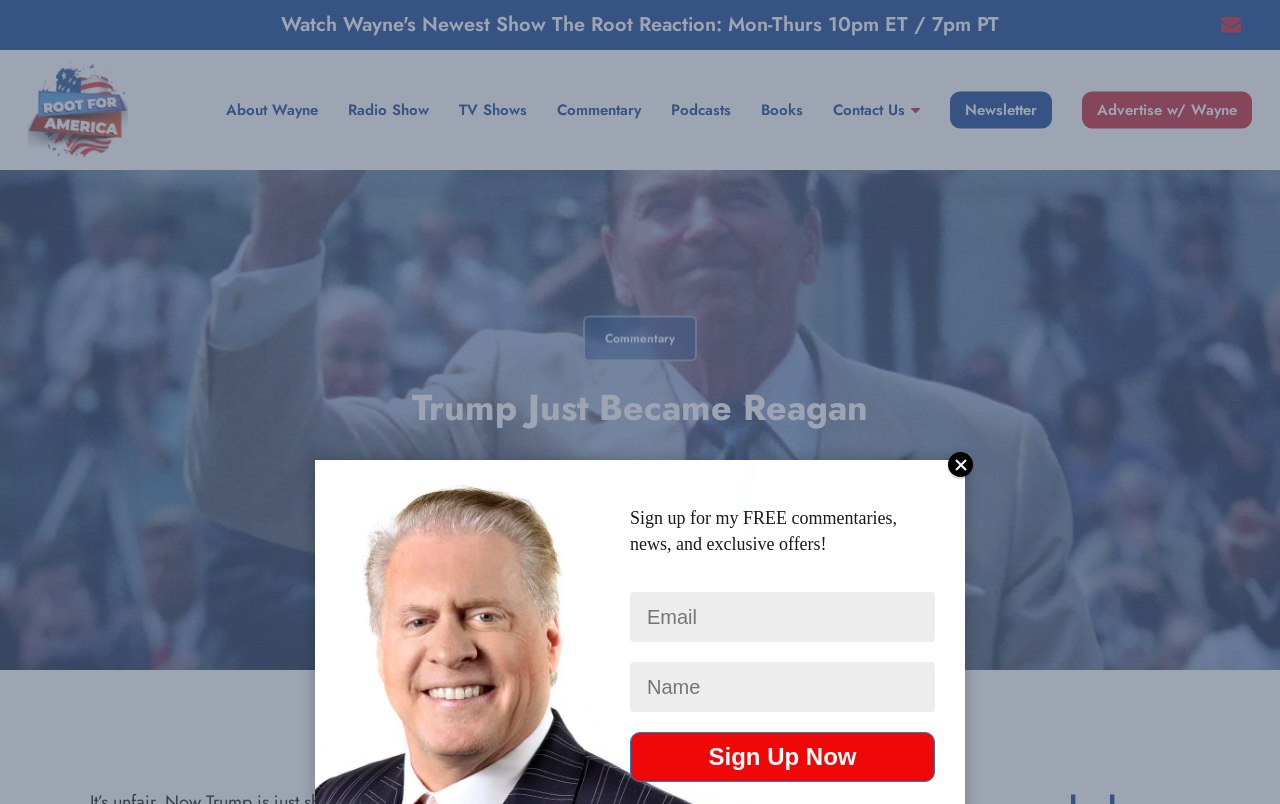Identify the bounding box coordinates of the clickable region required to complete the instruction: "Visit Wayne Allyn Root's homepage". The coordinates should be given as four float numbers within the range of 0 and 1, i.e., [left, top, right, bottom].

[0.022, 0.075, 0.1, 0.199]